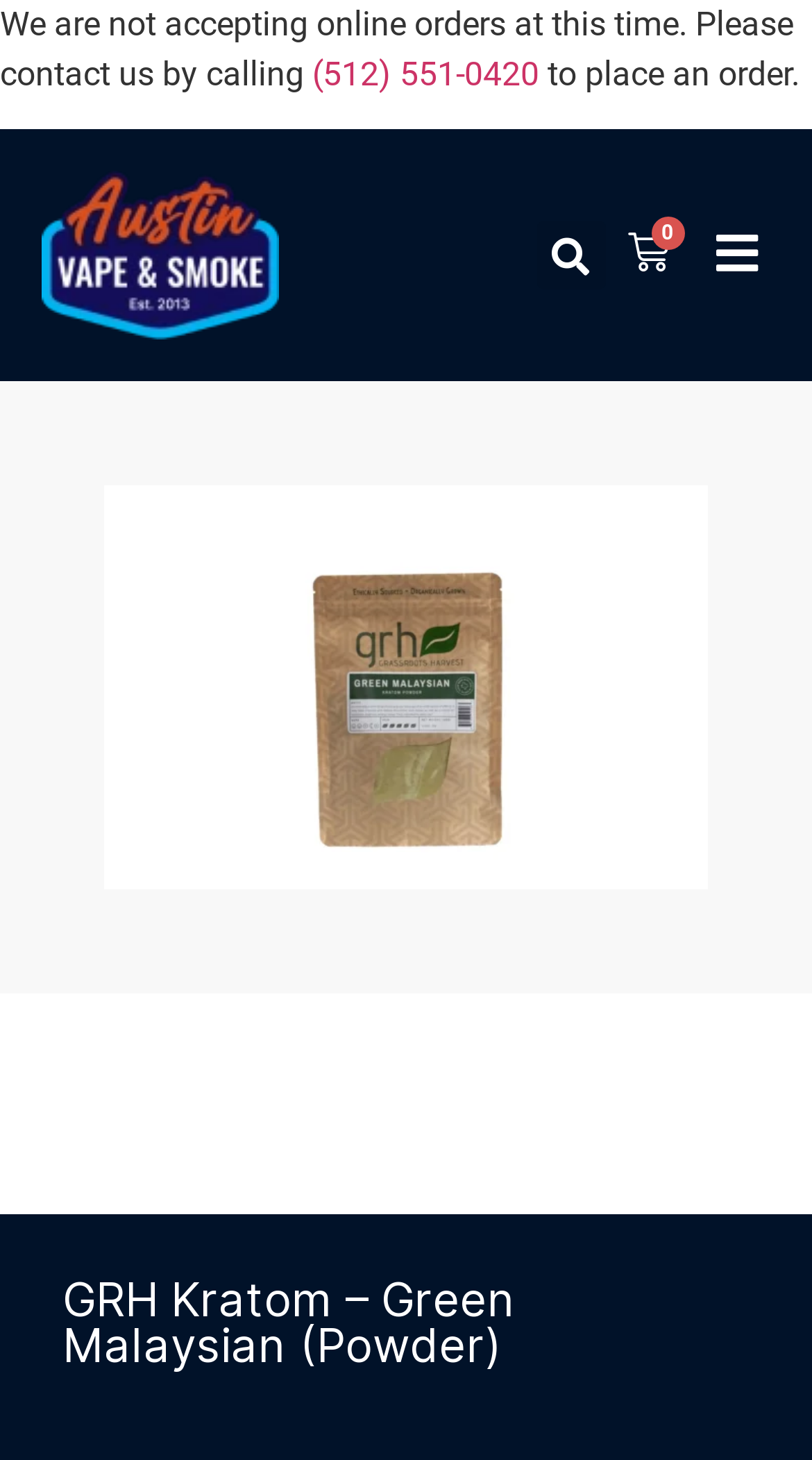Using the provided description (512) 551-0420, find the bounding box coordinates for the UI element. Provide the coordinates in (top-left x, top-left y, bottom-right x, bottom-right y) format, ensuring all values are between 0 and 1.

[0.385, 0.037, 0.664, 0.064]